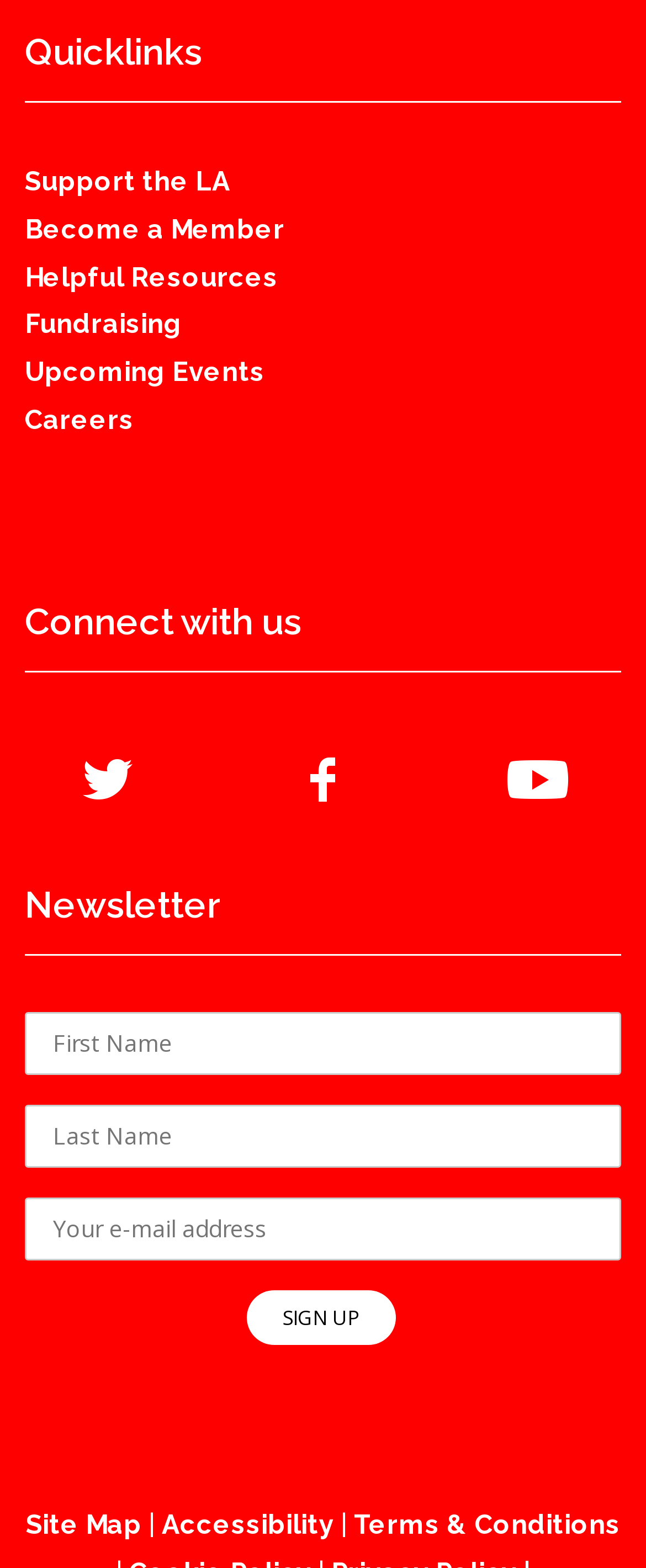Please provide the bounding box coordinates for the element that needs to be clicked to perform the following instruction: "Select EUR currency". The coordinates should be given as four float numbers between 0 and 1, i.e., [left, top, right, bottom].

None